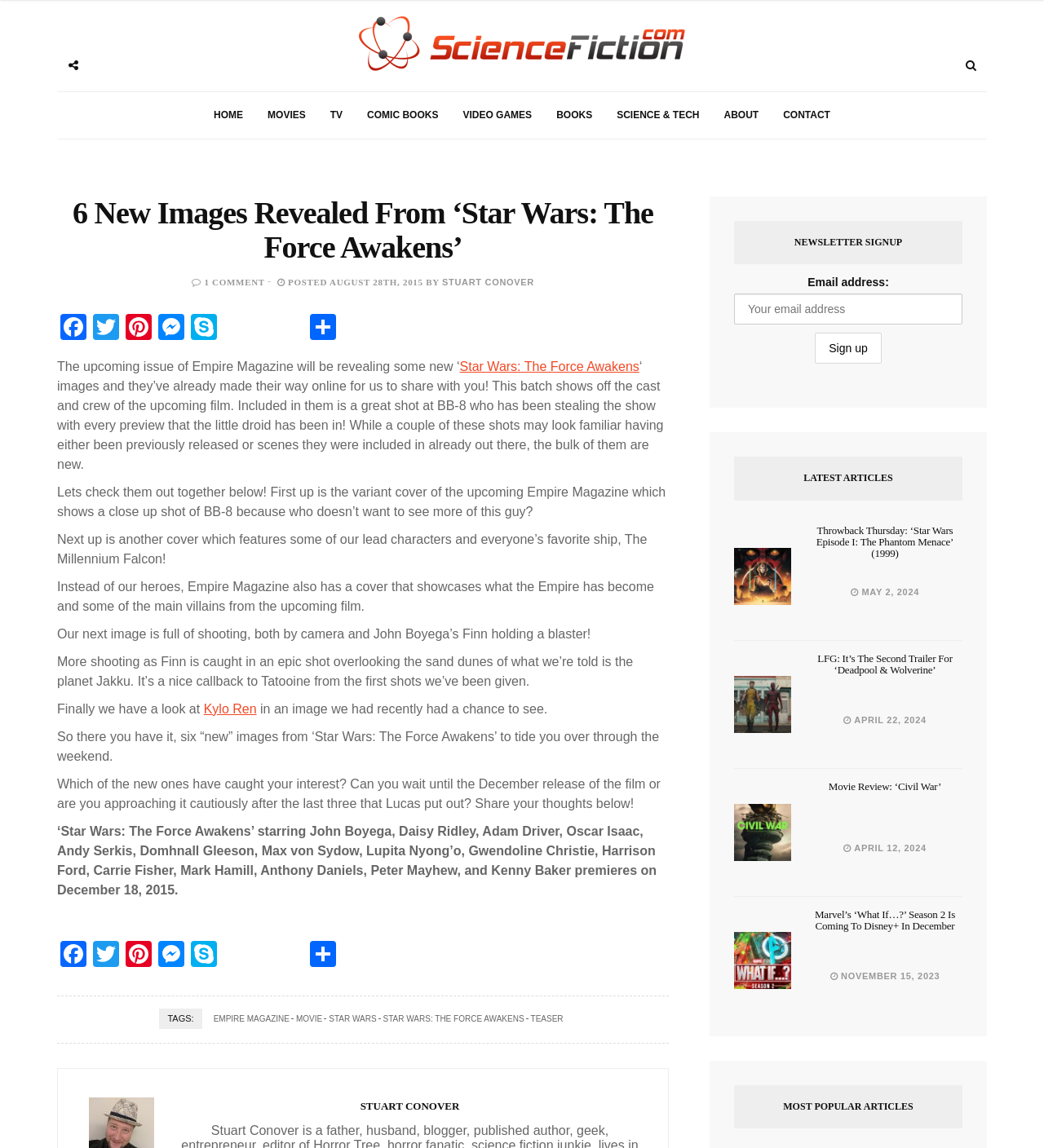Please provide the bounding box coordinates for the element that needs to be clicked to perform the instruction: "Read the latest article". The coordinates must consist of four float numbers between 0 and 1, formatted as [left, top, right, bottom].

[0.703, 0.467, 0.758, 0.537]